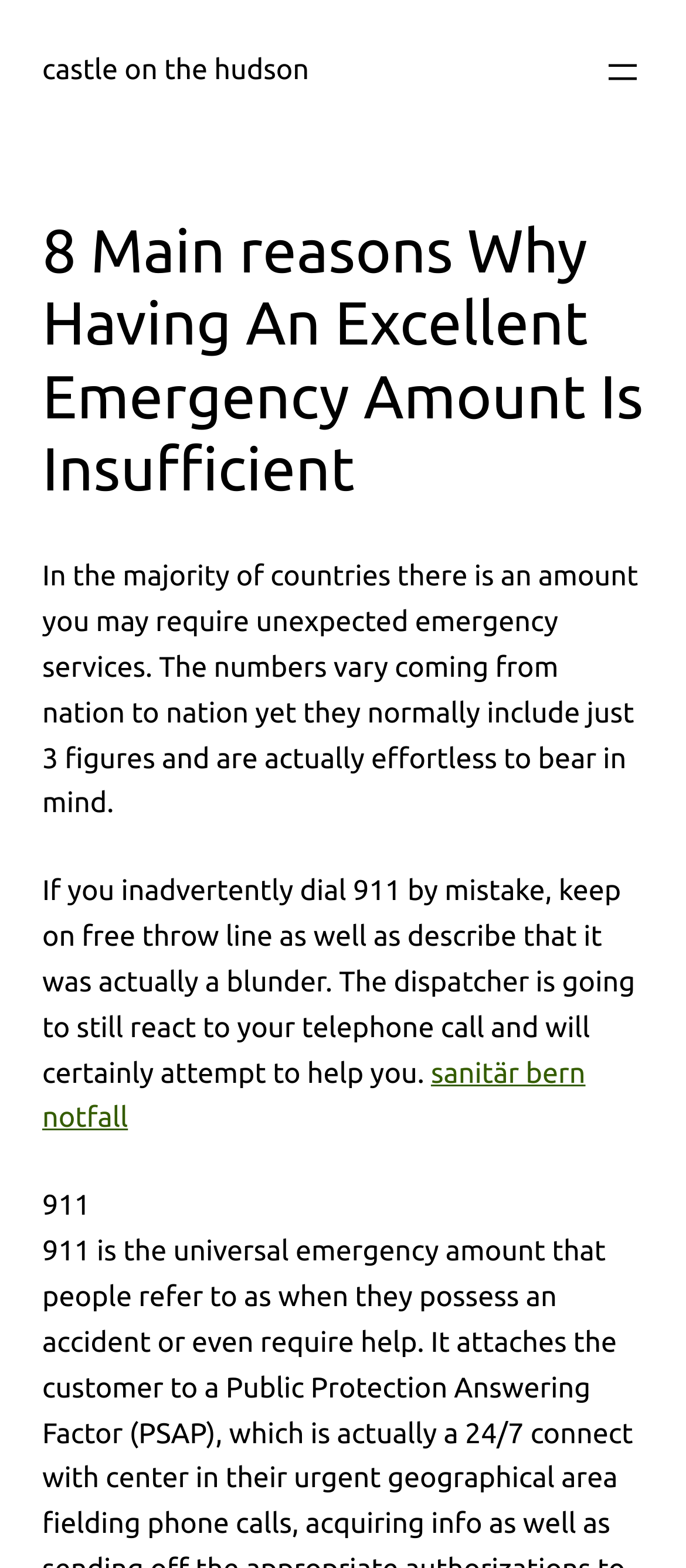Return the bounding box coordinates of the UI element that corresponds to this description: "aria-label="Open menu"". The coordinates must be given as four float numbers in the range of 0 and 1, [left, top, right, bottom].

[0.877, 0.032, 0.938, 0.059]